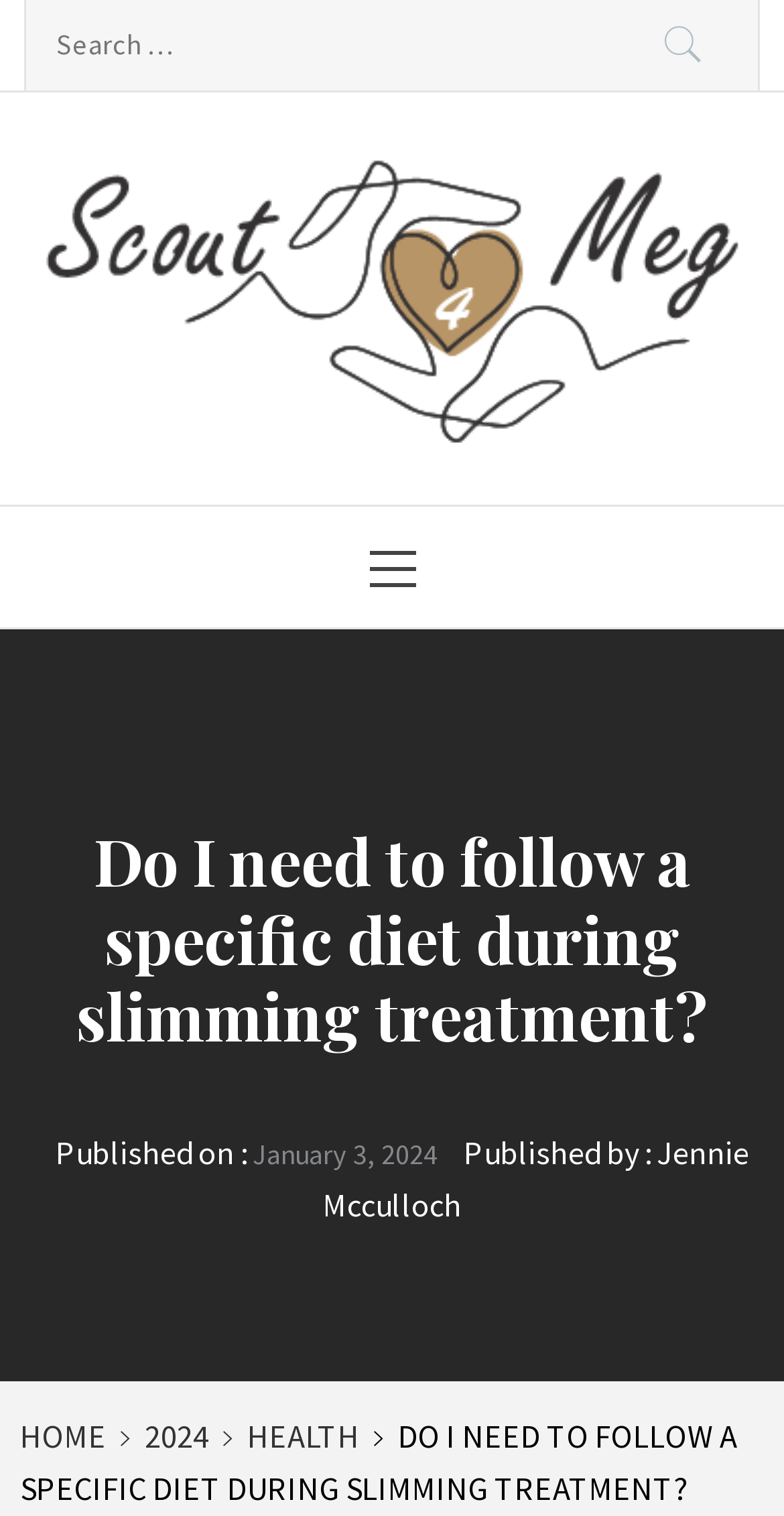Please determine the bounding box coordinates of the element to click in order to execute the following instruction: "Read the article published on January 3, 2024". The coordinates should be four float numbers between 0 and 1, specified as [left, top, right, bottom].

[0.322, 0.749, 0.558, 0.773]